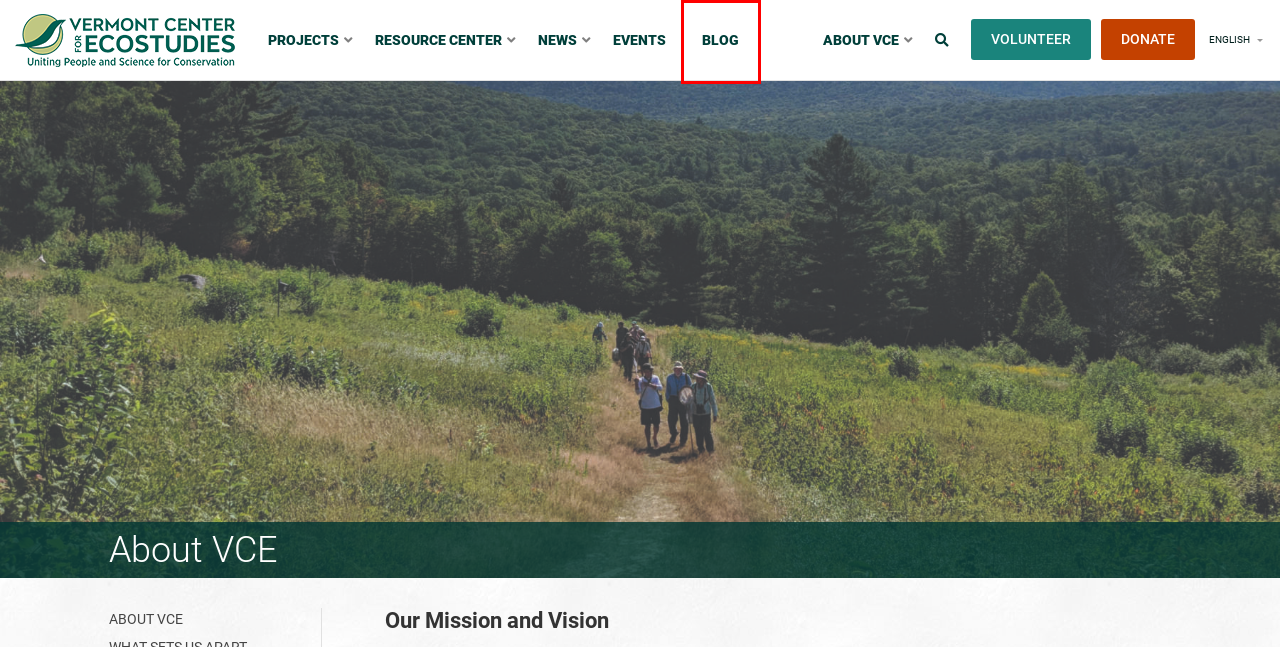Given a webpage screenshot with a UI element marked by a red bounding box, choose the description that best corresponds to the new webpage that will appear after clicking the element. The candidates are:
A. Donate to VCE | Vermont Center for Ecostudies
B. Volunteer | Vermont Center for Ecostudies
C. Vermont Center for Ecostudies
D. Community Science Award | Vermont Center for Ecostudies
E. News | Vermont Center for Ecostudies
F. Projects | Vermont Center for Ecostudies
G. VCE Blog | Vermont Center for Ecostudies
H. Events | Vermont Center for Ecostudies

G